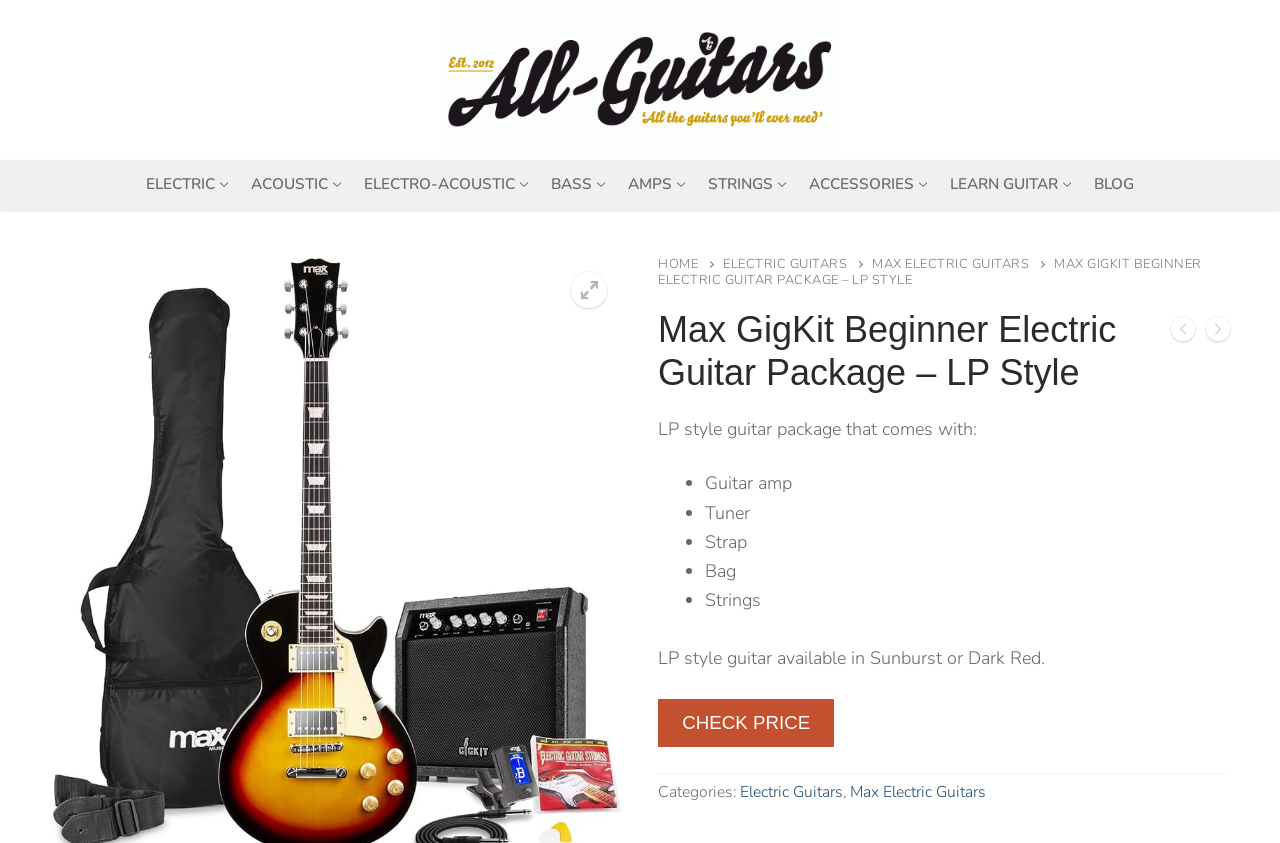Identify the main title of the webpage and generate its text content.

Max GigKit Beginner Electric Guitar Package – LP Style